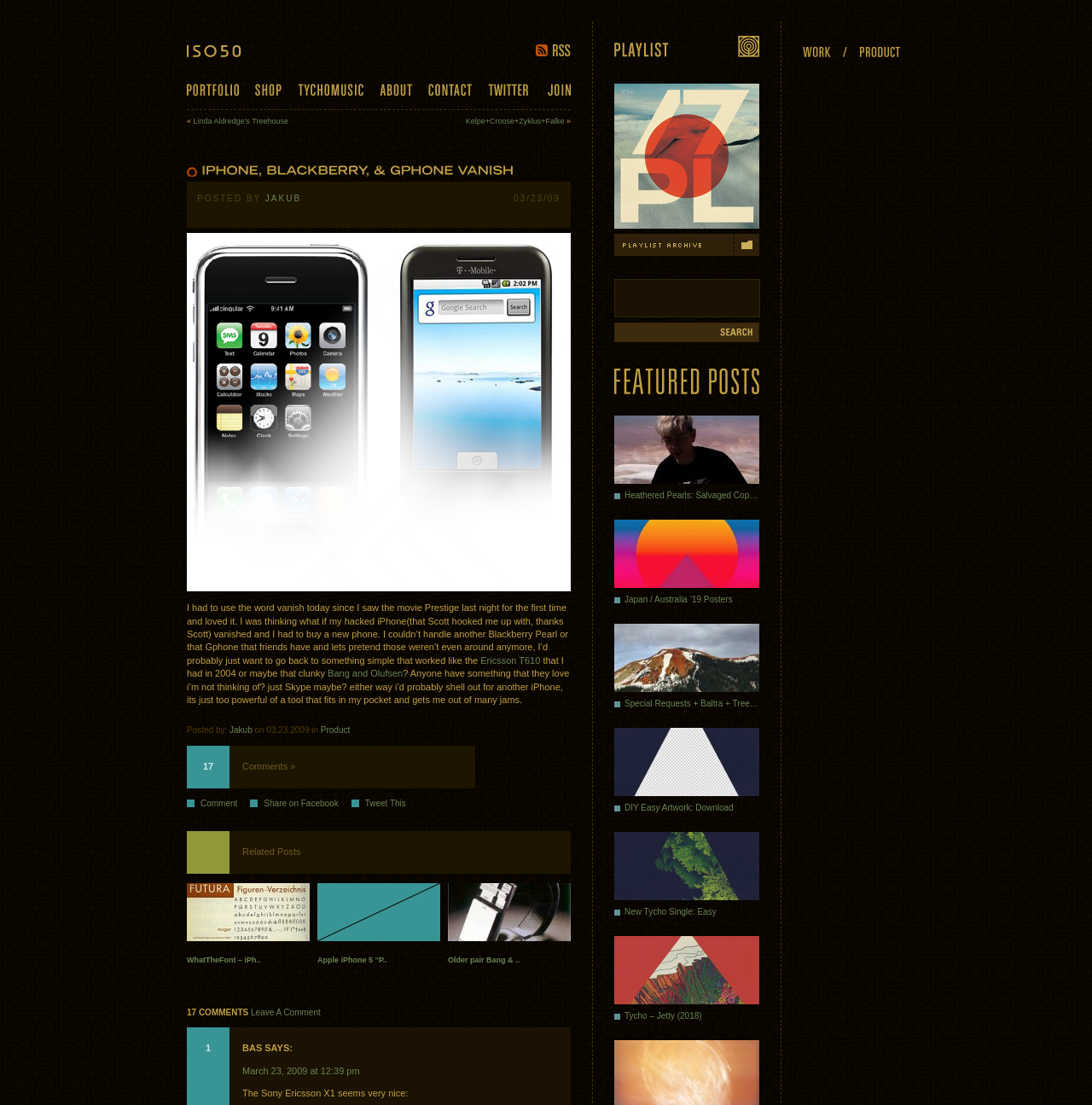Who is the author of the post?
Answer the question in as much detail as possible.

The author of the post is Jakub, as indicated by the 'Posted by:' section at the top of the post, which says 'Posted by: Jakub'.